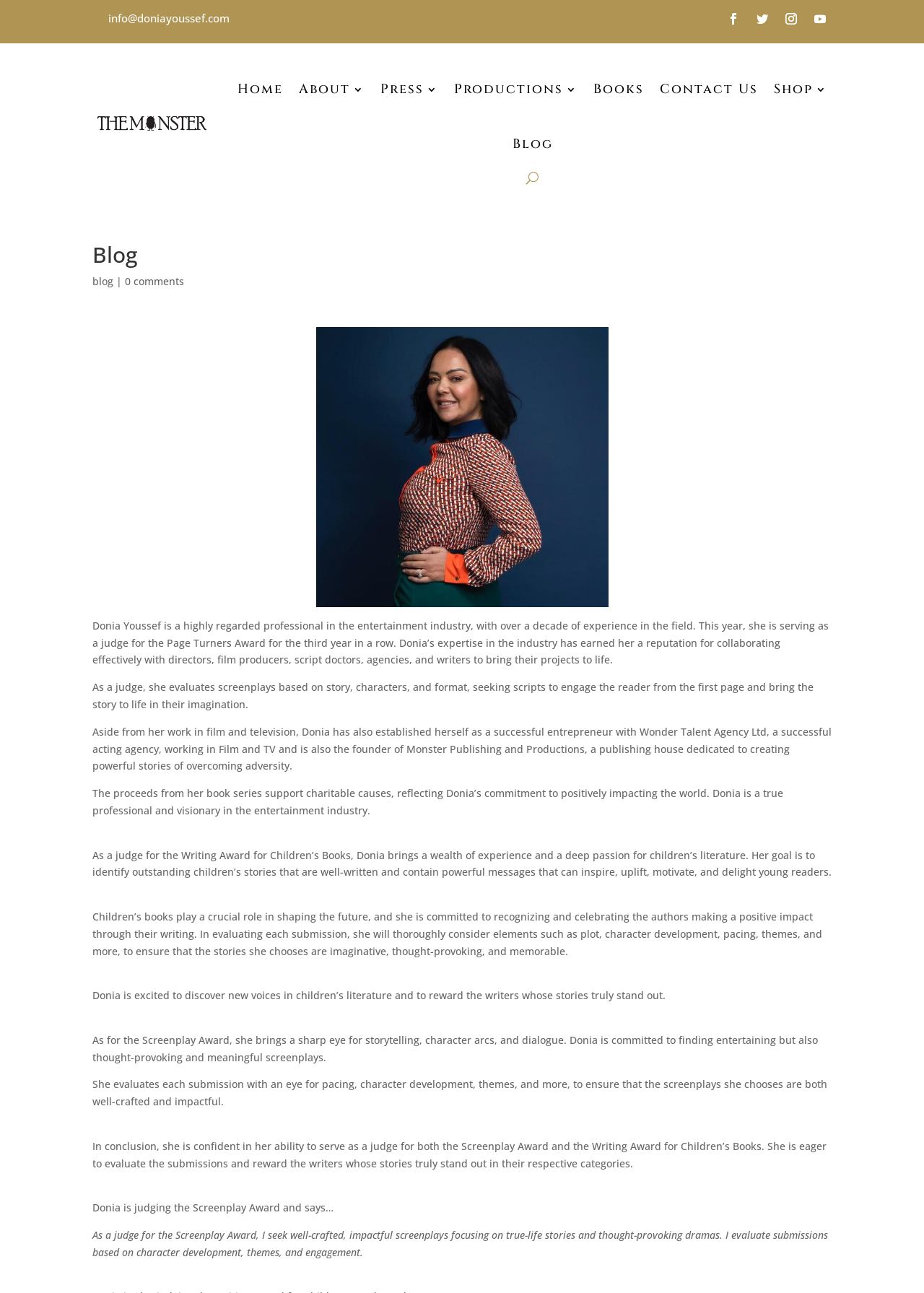Please pinpoint the bounding box coordinates for the region I should click to adhere to this instruction: "Click the Blog link".

[0.554, 0.09, 0.598, 0.133]